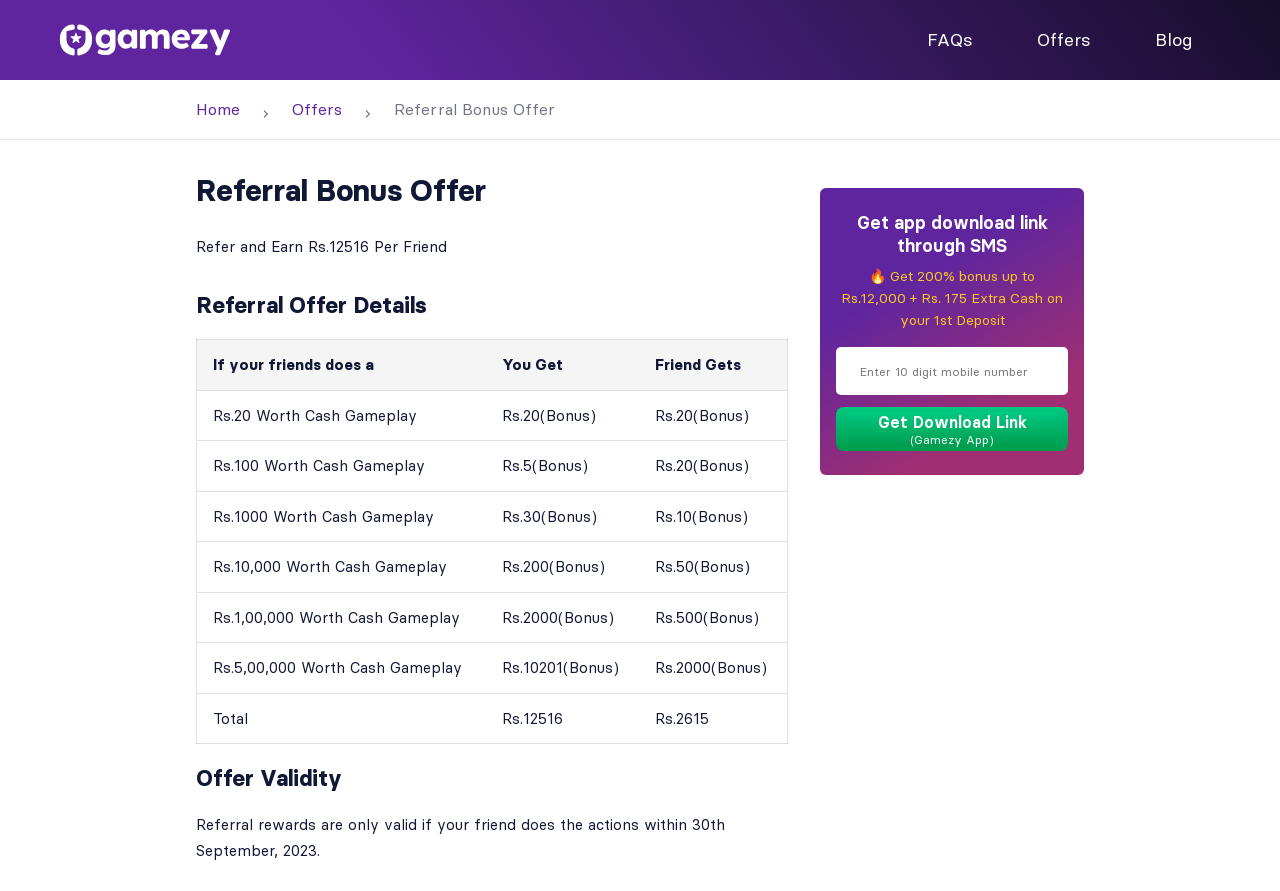What is the purpose of the 'Get Download Link' button?
Please respond to the question with a detailed and informative answer.

The 'Get Download Link' button is located below the 'Enter 10 digit mobile number' textbox, which suggests that the button is used to get the Gamezy app download link sent to the user's mobile number.